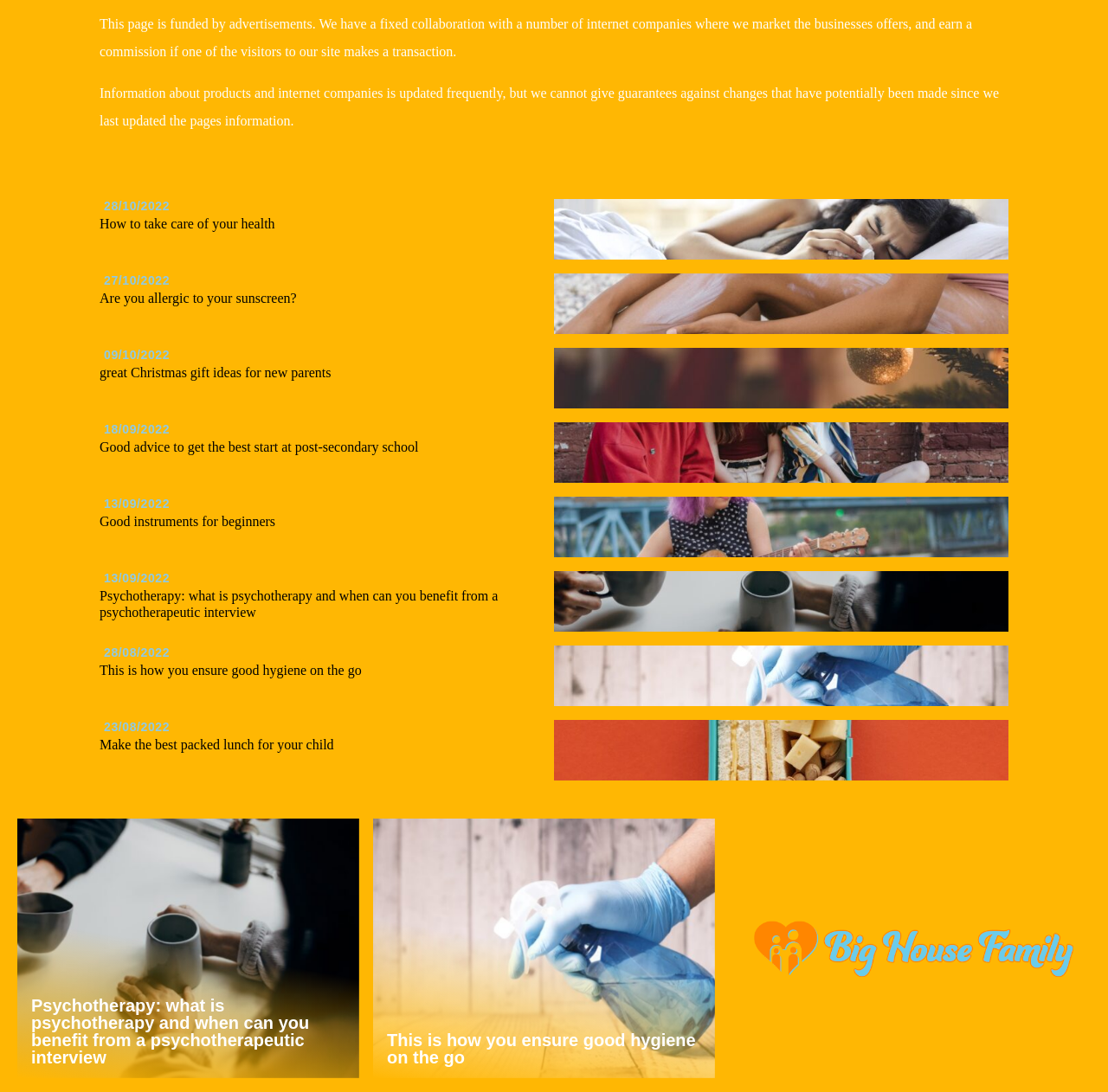Please identify the bounding box coordinates of the area that needs to be clicked to follow this instruction: "Read about how to take care of your health".

[0.09, 0.176, 0.91, 0.244]